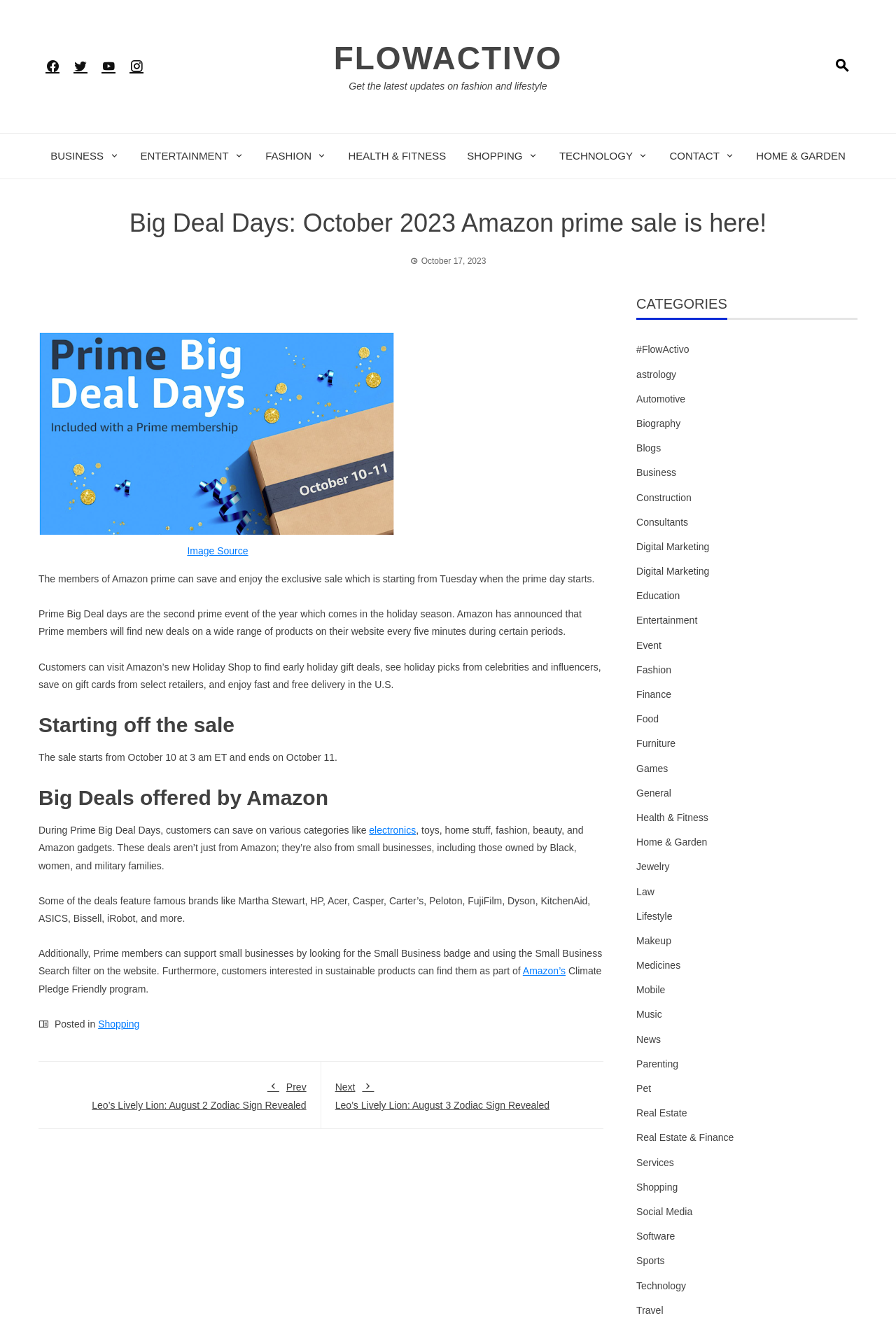Specify the bounding box coordinates of the area to click in order to follow the given instruction: "Click on the 'FLOWACTIVO' link."

[0.372, 0.03, 0.628, 0.058]